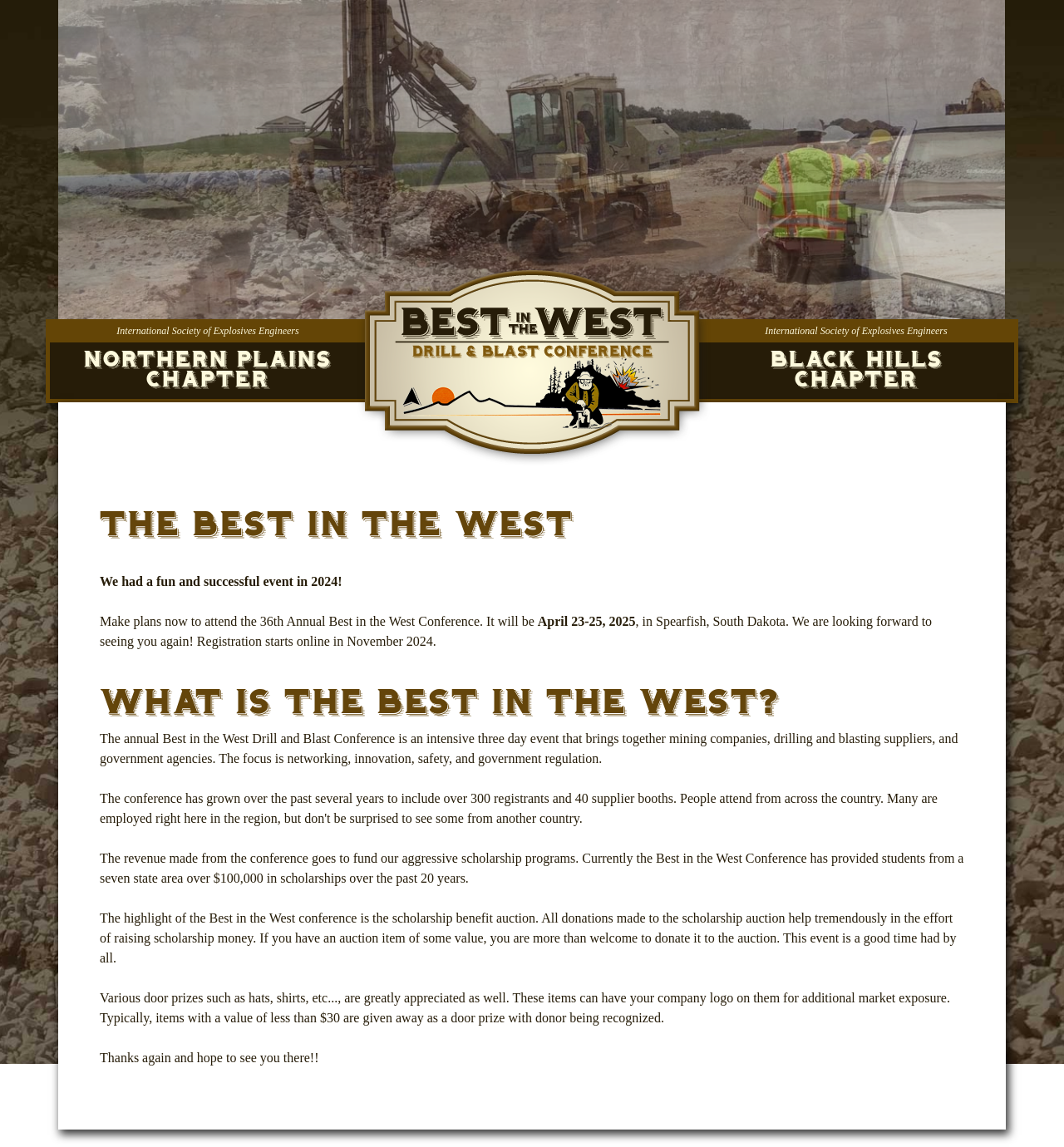What is the name of the conference?
Please answer using one word or phrase, based on the screenshot.

Best in the West